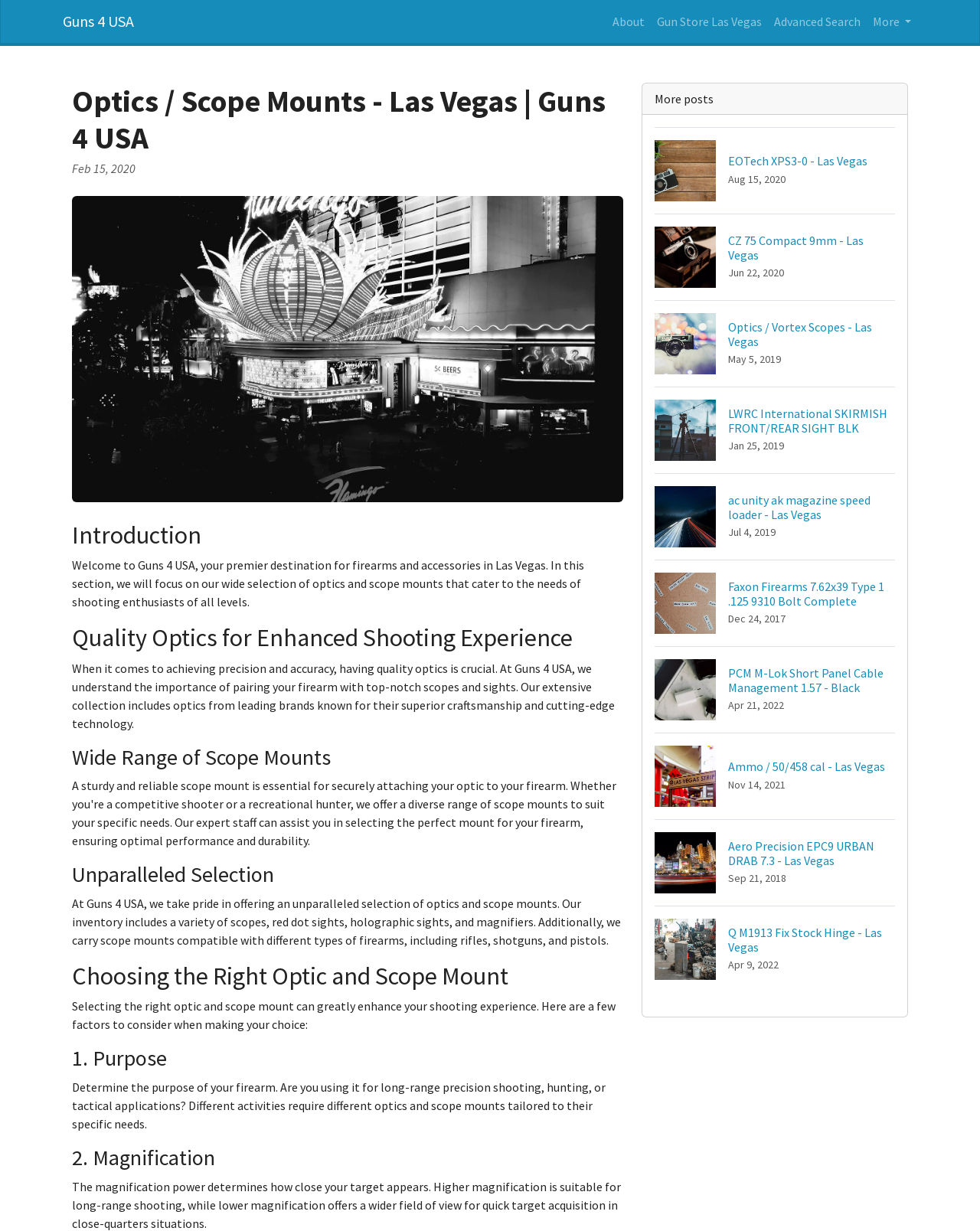Determine the bounding box coordinates for the clickable element required to fulfill the instruction: "Click on the 'EOTech XPS3-0 - Las Vegas' link". Provide the coordinates as four float numbers between 0 and 1, i.e., [left, top, right, bottom].

[0.668, 0.103, 0.913, 0.174]